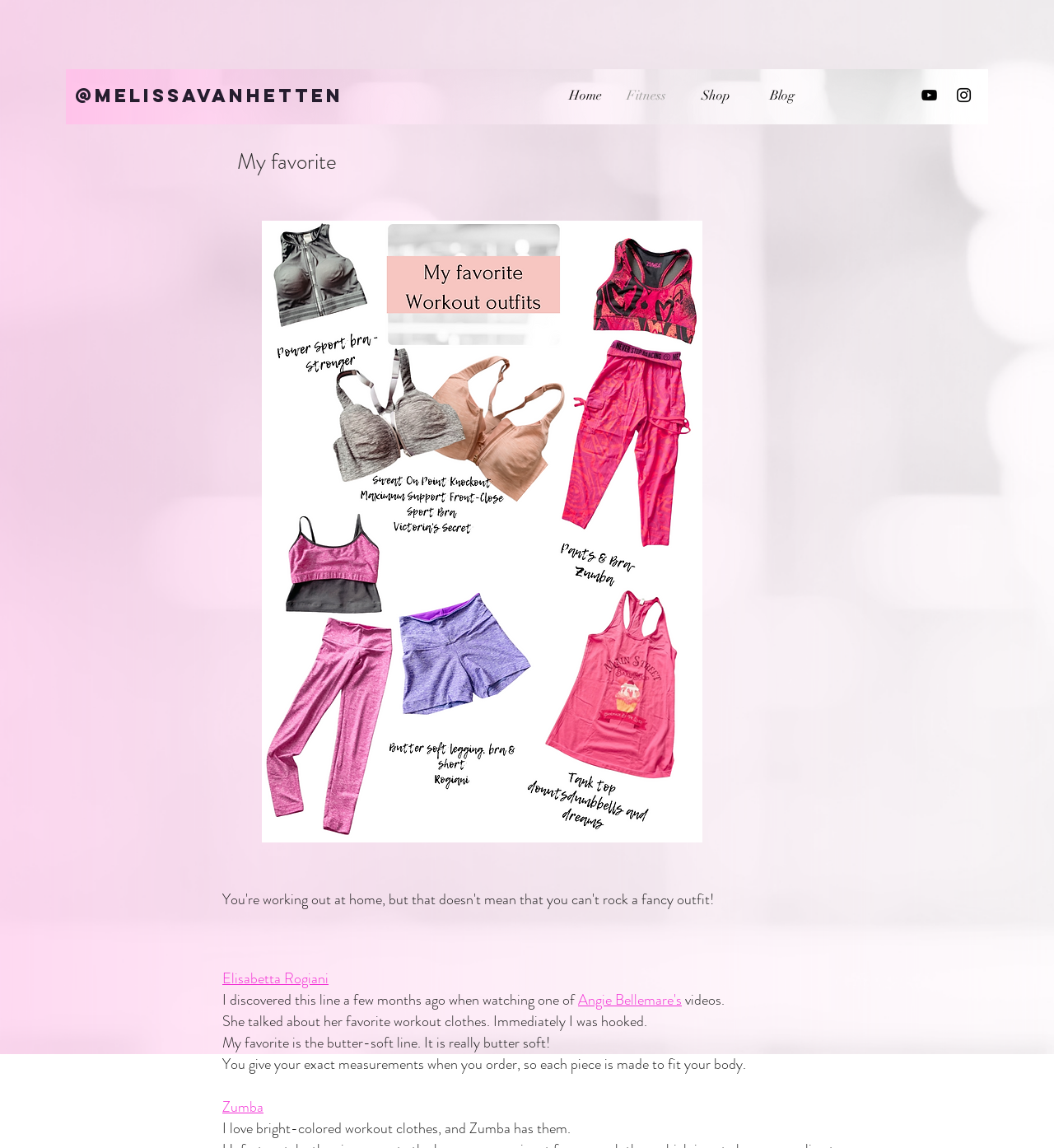What is the tone of the blogger's writing?
Craft a detailed and extensive response to the question.

The tone of the blogger's writing appears to be informal, as evidenced by the use of conversational language and personal anecdotes. The blogger shares their personal experience and opinions, creating a friendly and approachable tone.